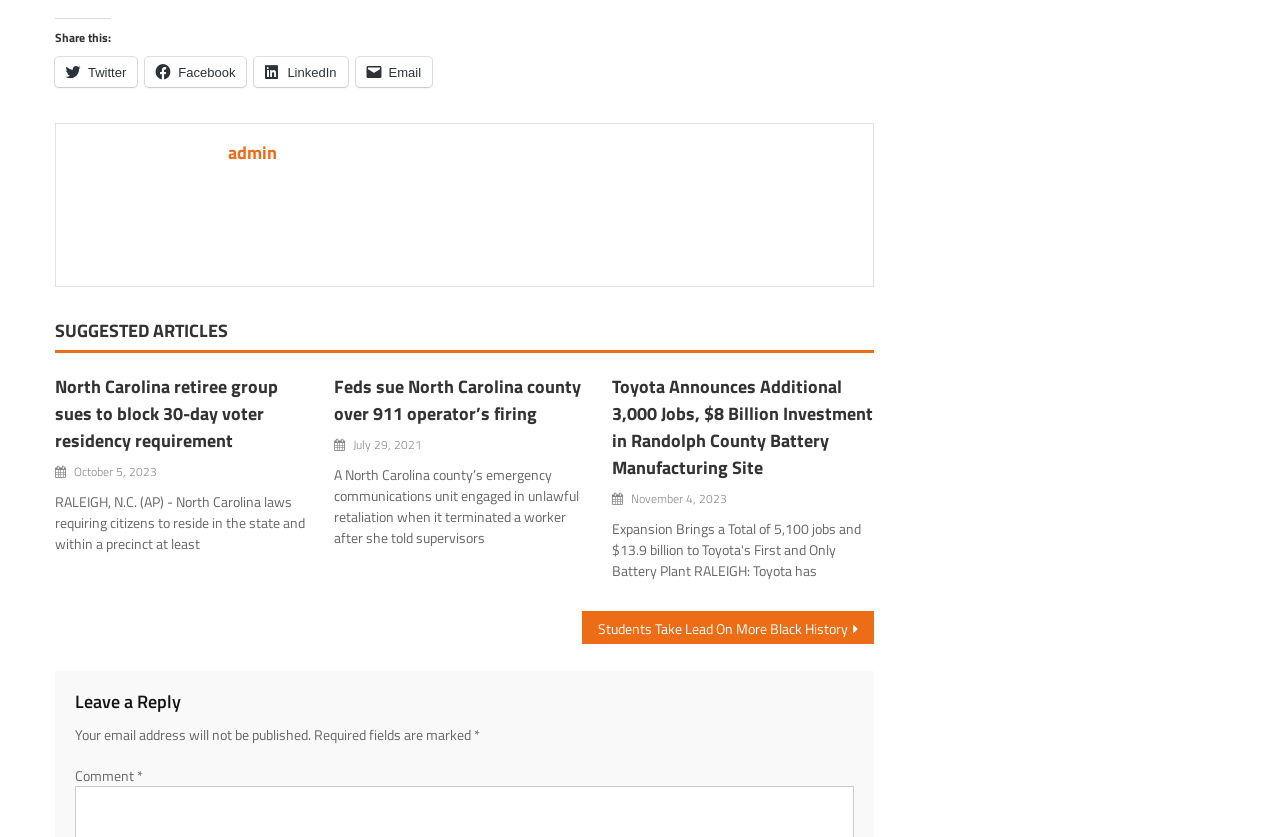Identify the bounding box of the HTML element described as: "télécharger yonibet".

None